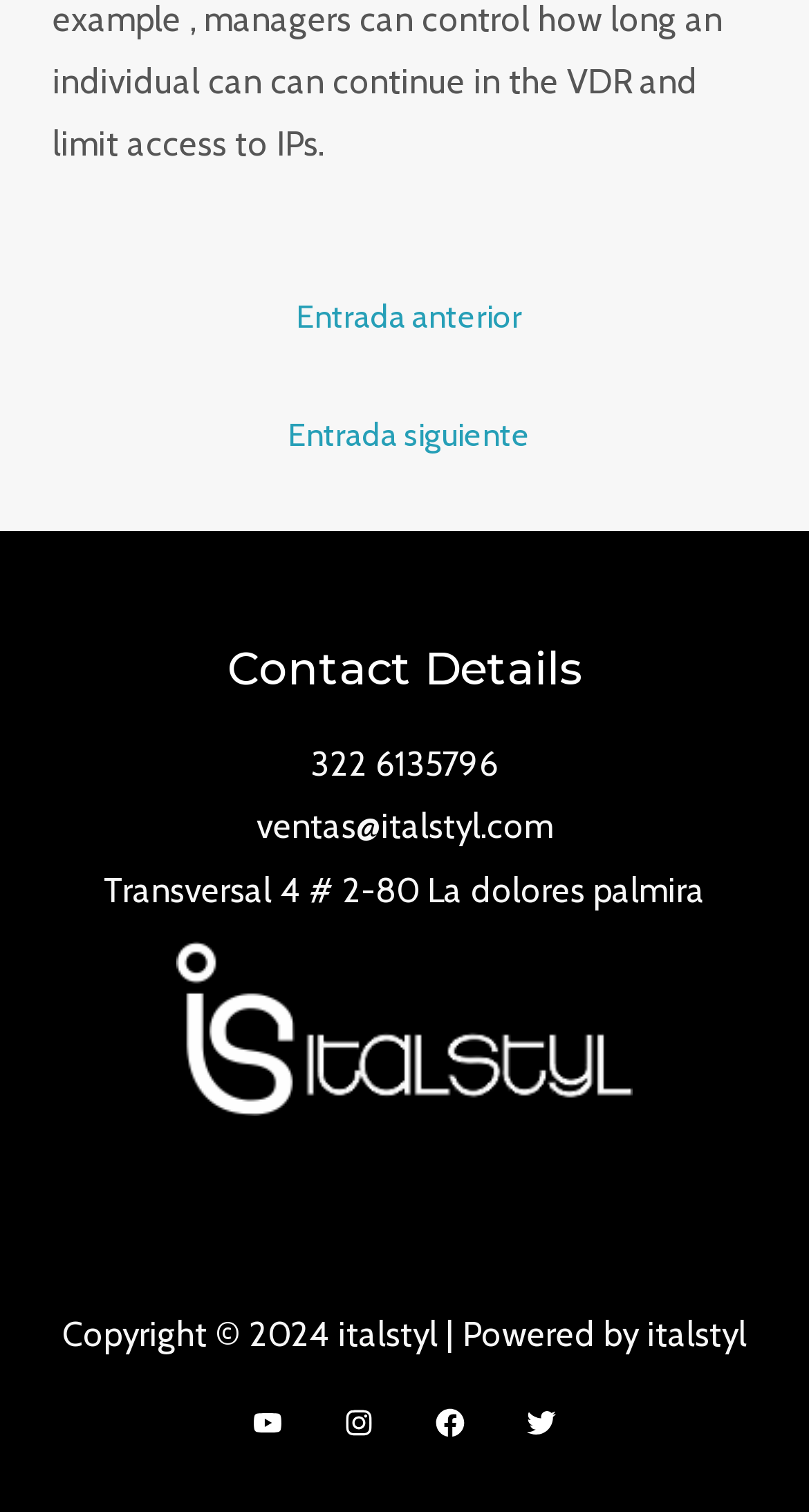Please identify the bounding box coordinates of the element's region that I should click in order to complete the following instruction: "Go to previous entry". The bounding box coordinates consist of four float numbers between 0 and 1, i.e., [left, top, right, bottom].

[0.028, 0.187, 0.982, 0.236]